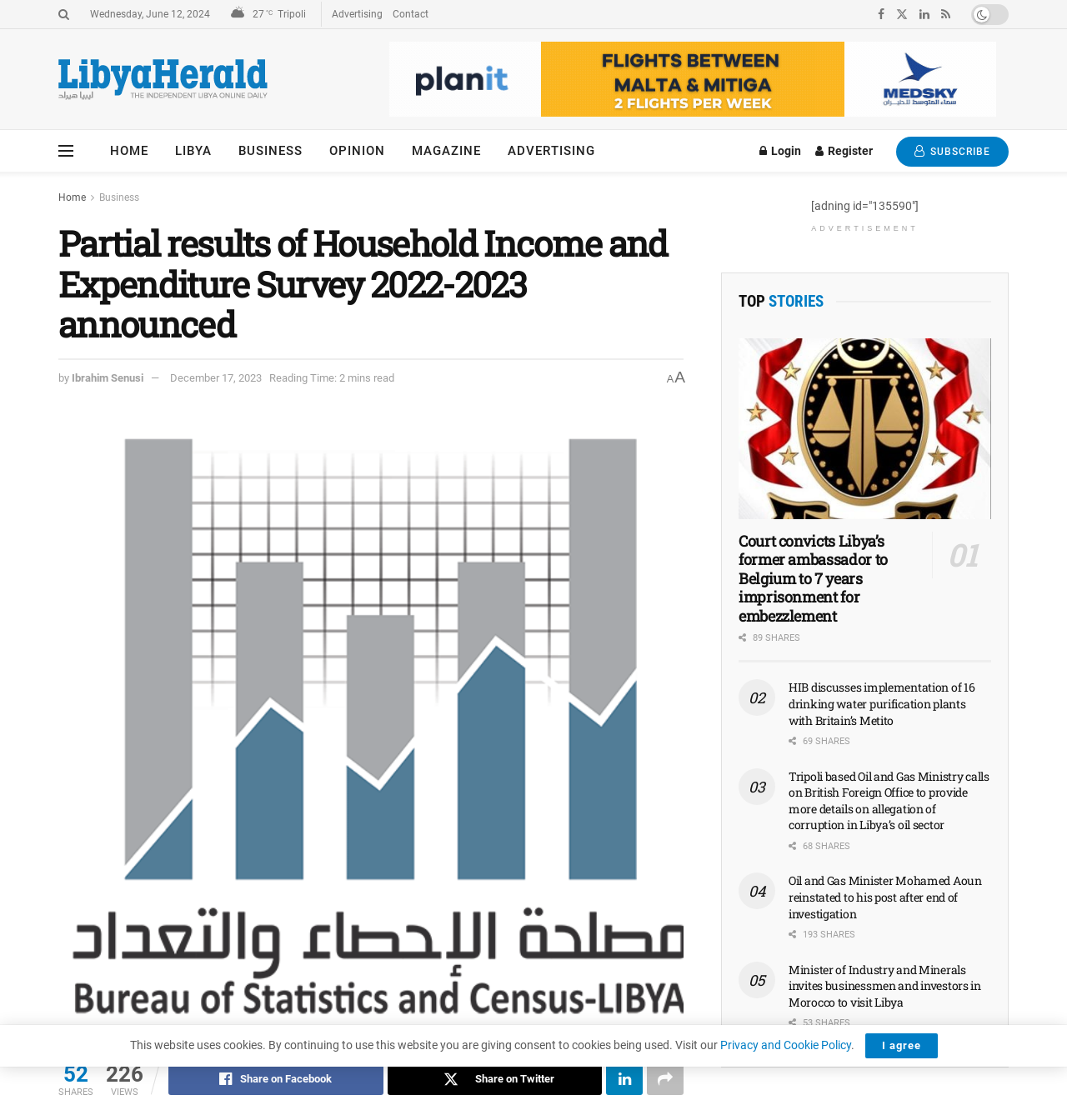Can you determine the main header of this webpage?

Partial results of Household Income and Expenditure Survey 2022-2023 announced